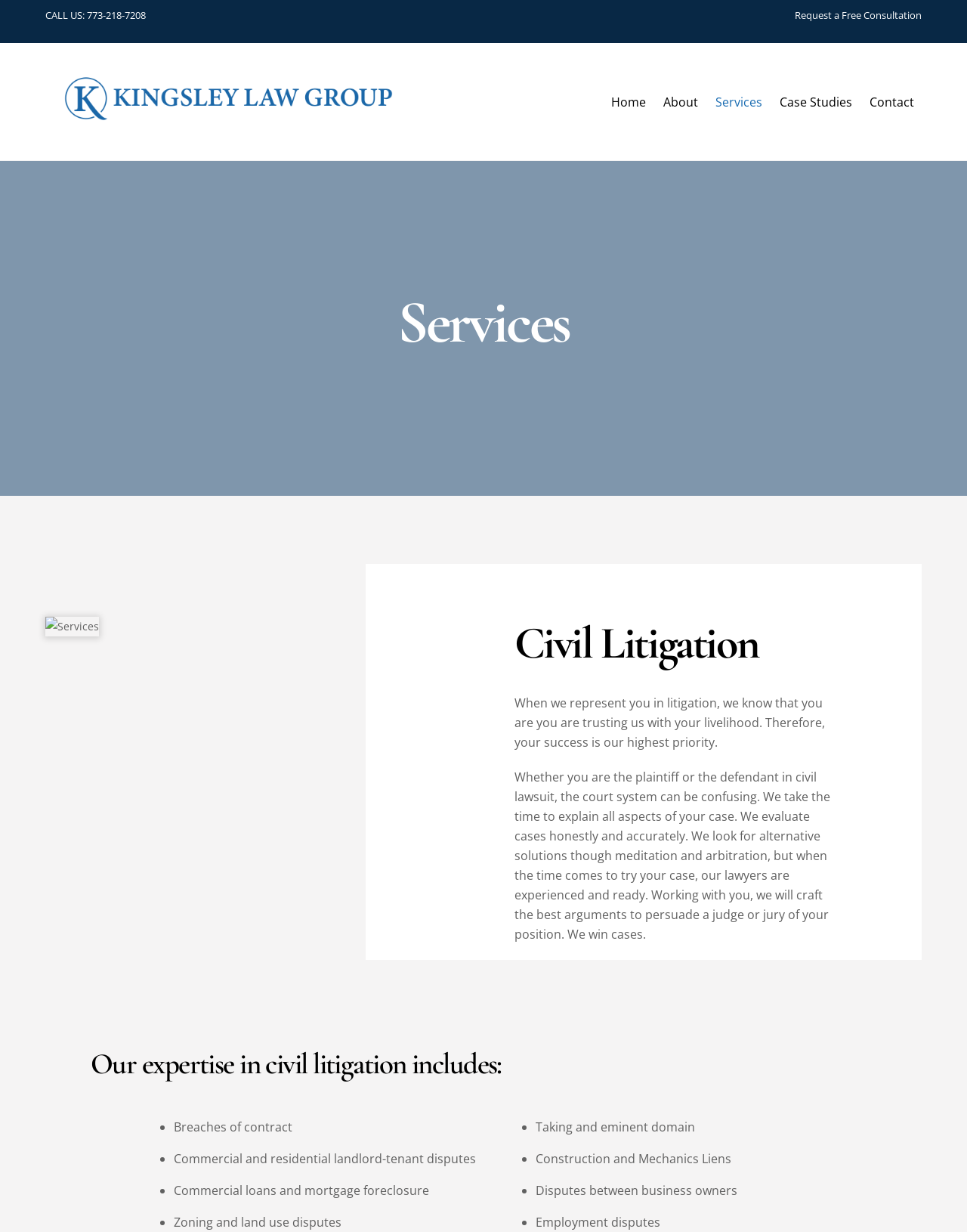Predict the bounding box coordinates of the area that should be clicked to accomplish the following instruction: "Learn about civil litigation services". The bounding box coordinates should consist of four float numbers between 0 and 1, i.e., [left, top, right, bottom].

[0.532, 0.5, 0.866, 0.544]